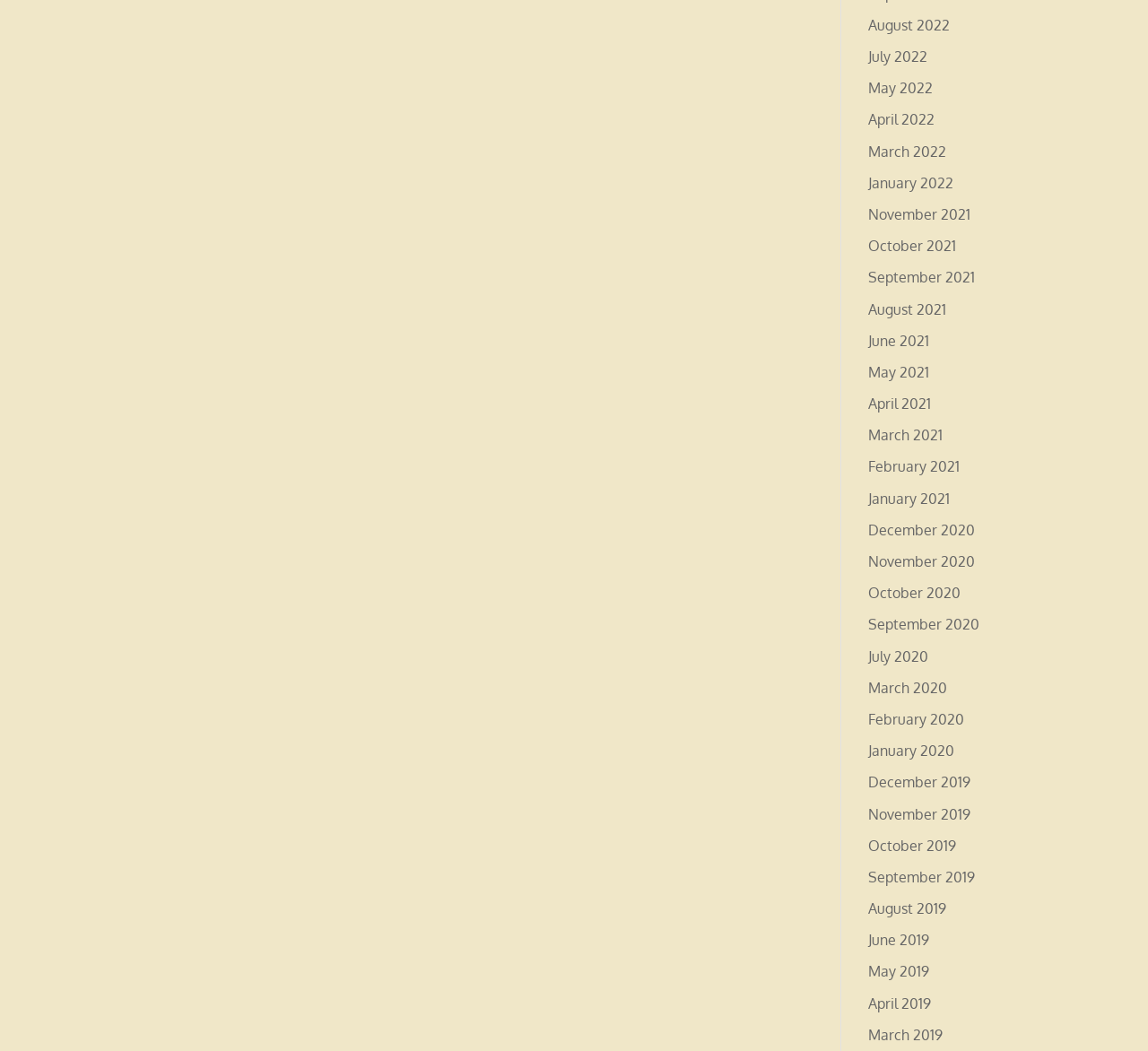Can you specify the bounding box coordinates for the region that should be clicked to fulfill this instruction: "check March 2020".

[0.756, 0.646, 0.825, 0.663]